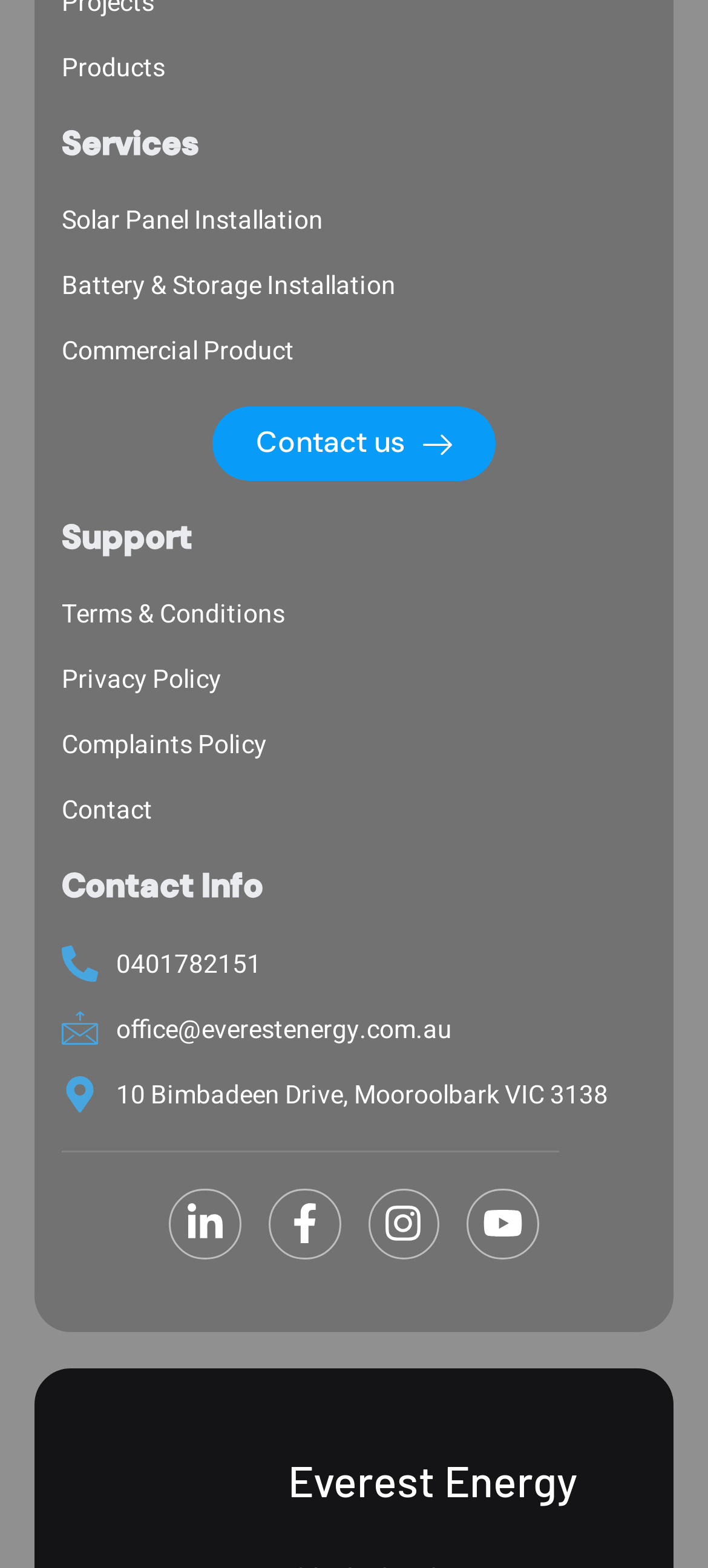Use the details in the image to answer the question thoroughly: 
How many social media links are there?

I counted the number of social media links at the bottom of the page, which are 'Linkedin-in', 'Facebook-f', 'Instagram', and 'Youtube'. Therefore, there are 4 social media links.